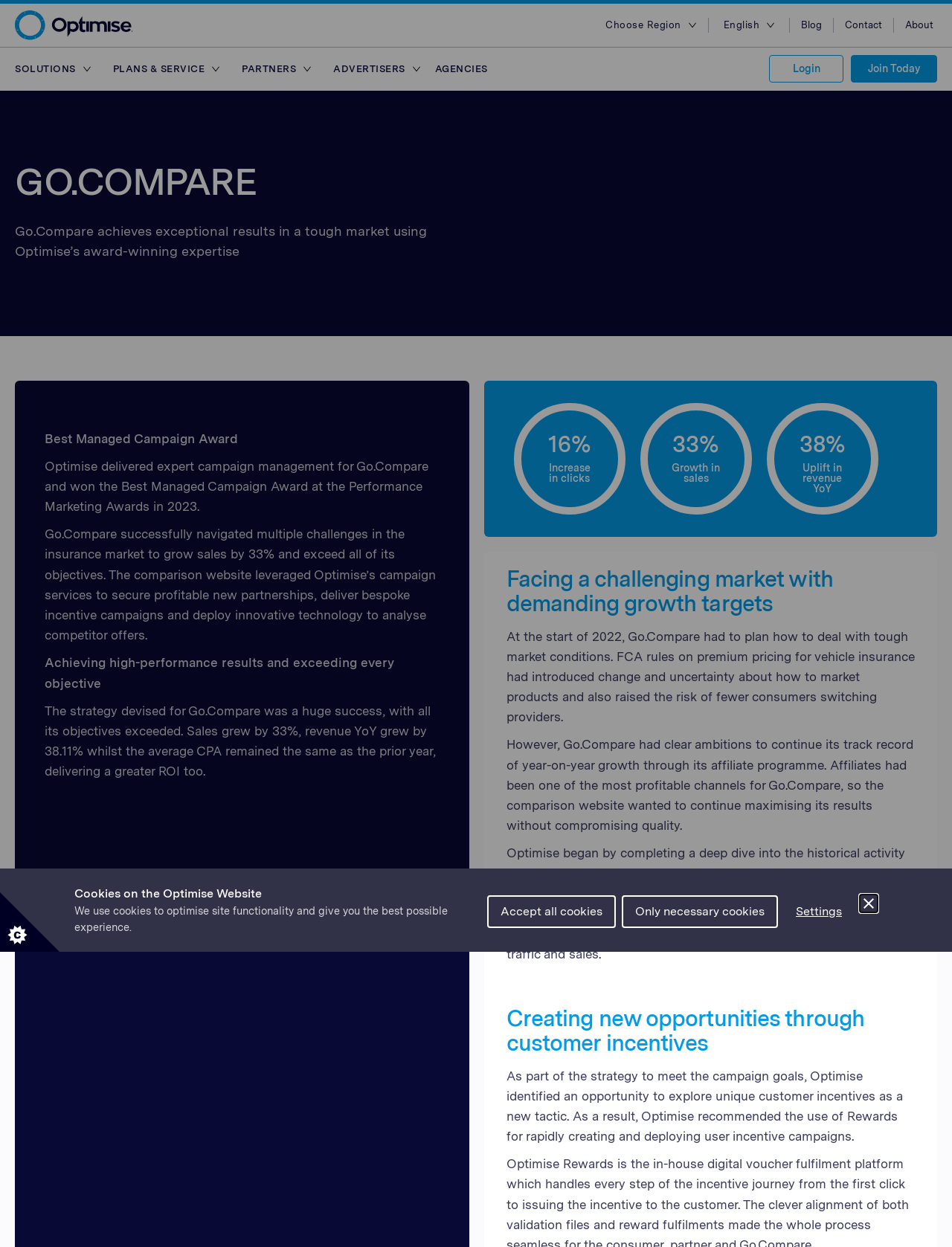Could you specify the bounding box coordinates for the clickable section to complete the following instruction: "Go to Blog"?

[0.838, 0.014, 0.867, 0.026]